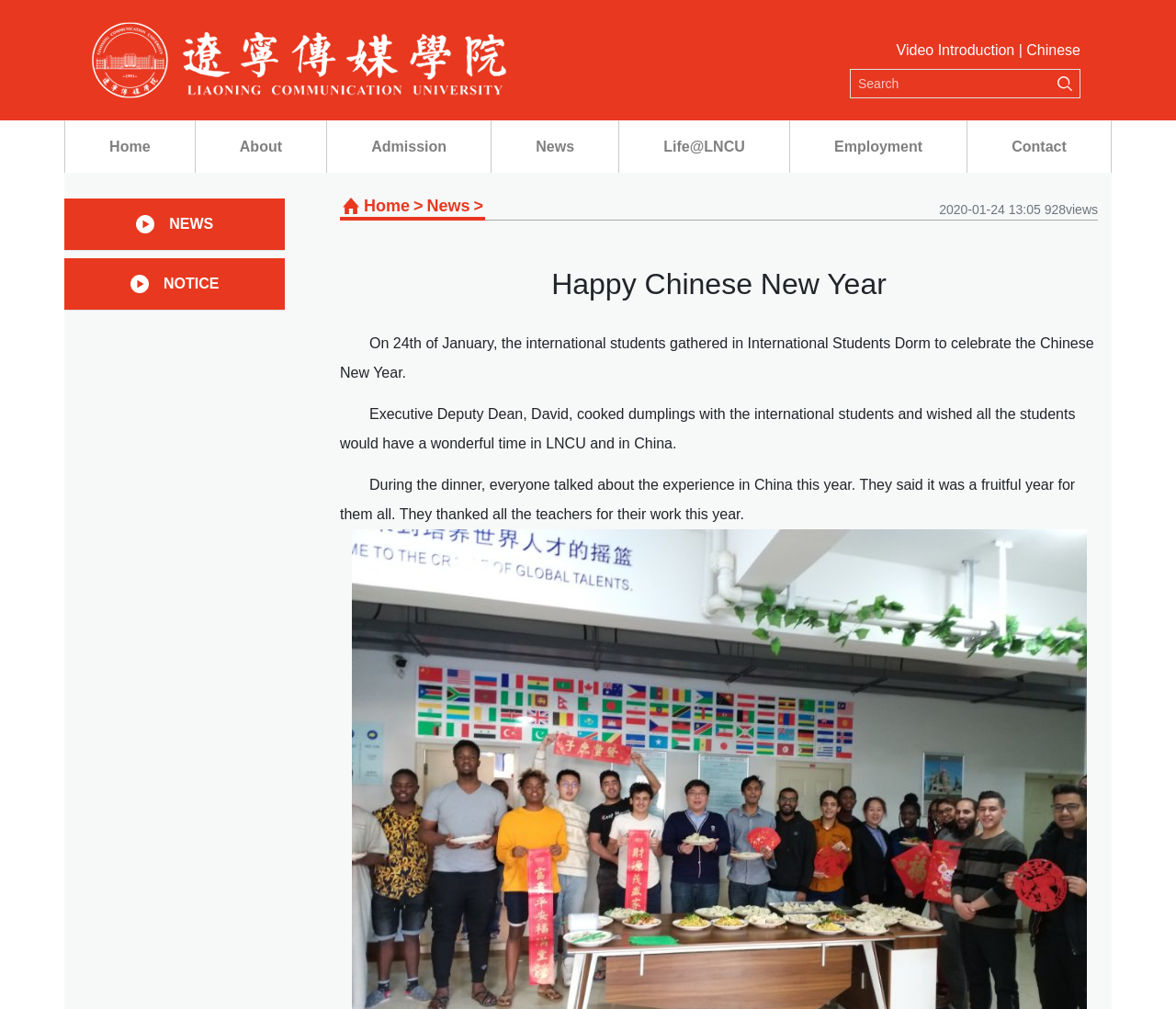Please provide a detailed answer to the question below based on the screenshot: 
What is the date of the event?

The date of the event is mentioned in the text as '2020-01-24 13:05 928views', which indicates that the event took place on January 24, 2020.